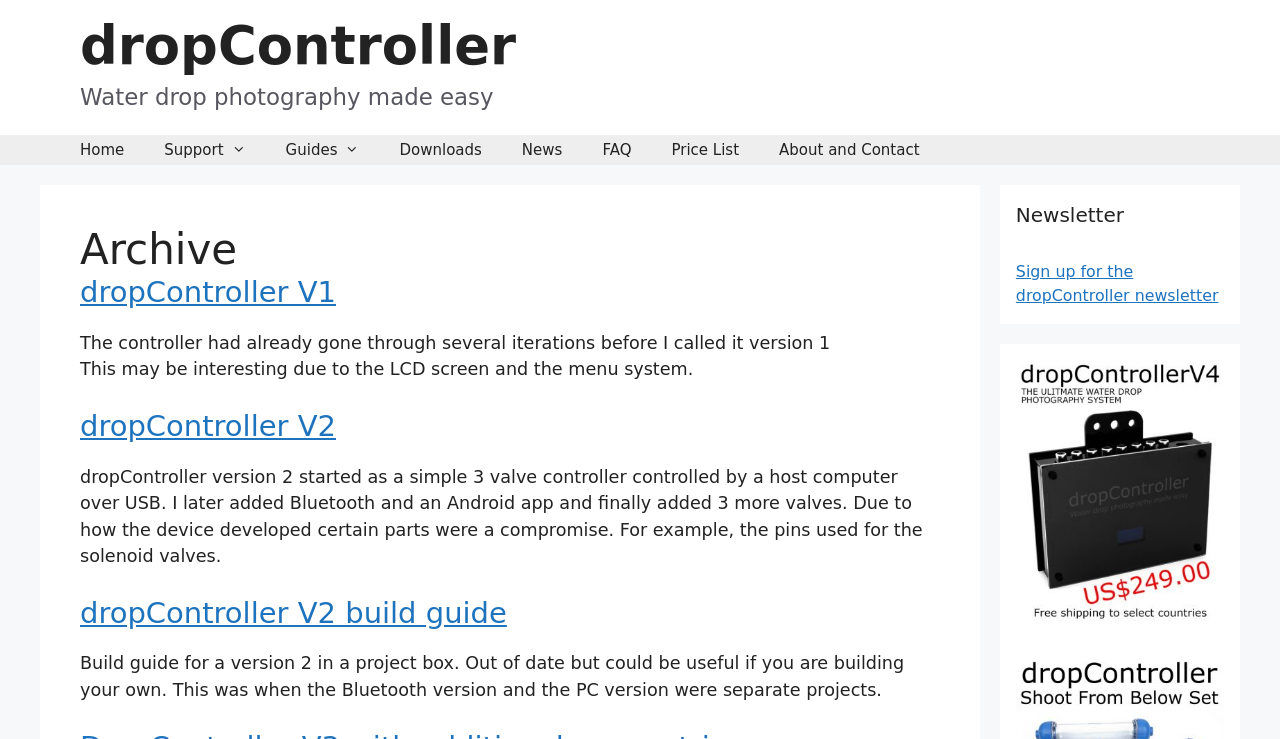Show the bounding box coordinates of the region that should be clicked to follow the instruction: "Read about 'dropController V1'."

[0.062, 0.372, 0.734, 0.419]